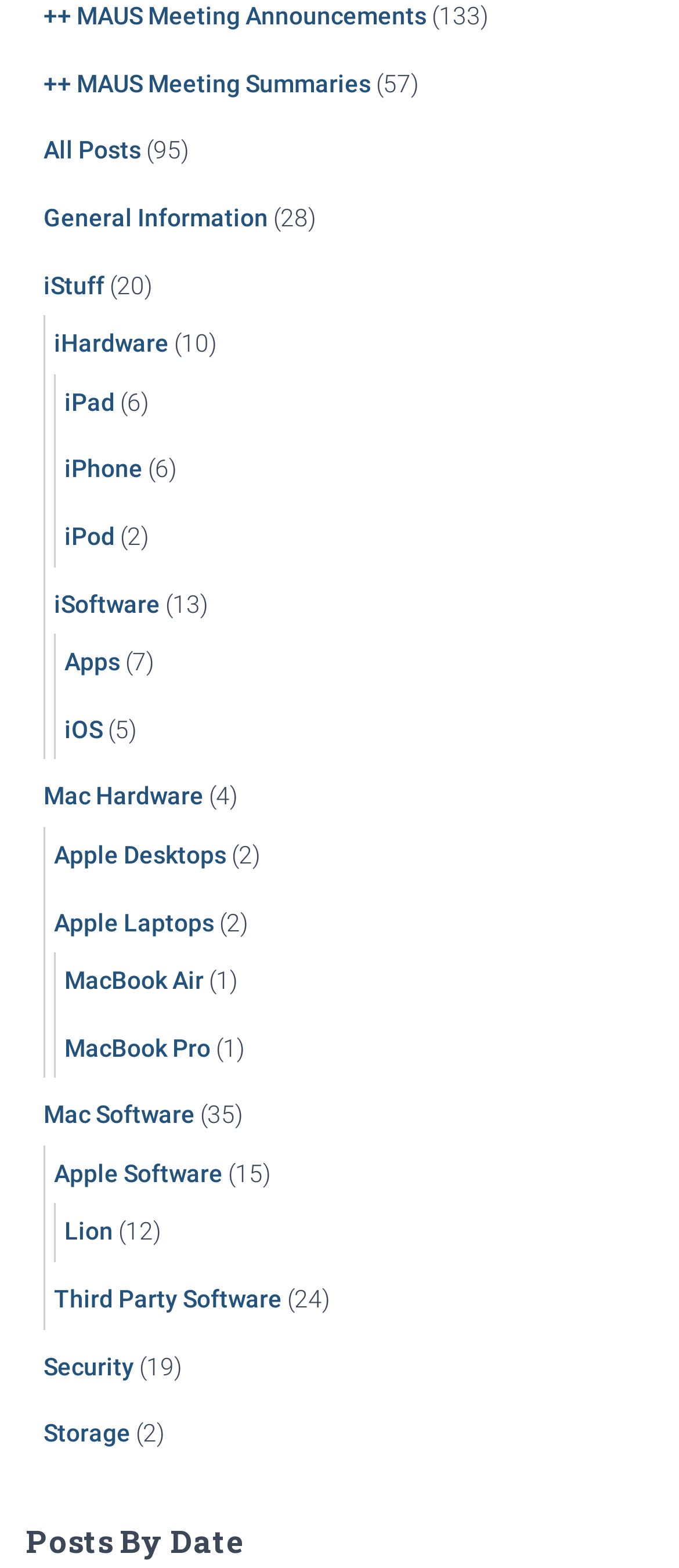Locate the UI element described as follows: "Mac Software". Return the bounding box coordinates as four float numbers between 0 and 1 in the order [left, top, right, bottom].

[0.064, 0.702, 0.287, 0.72]